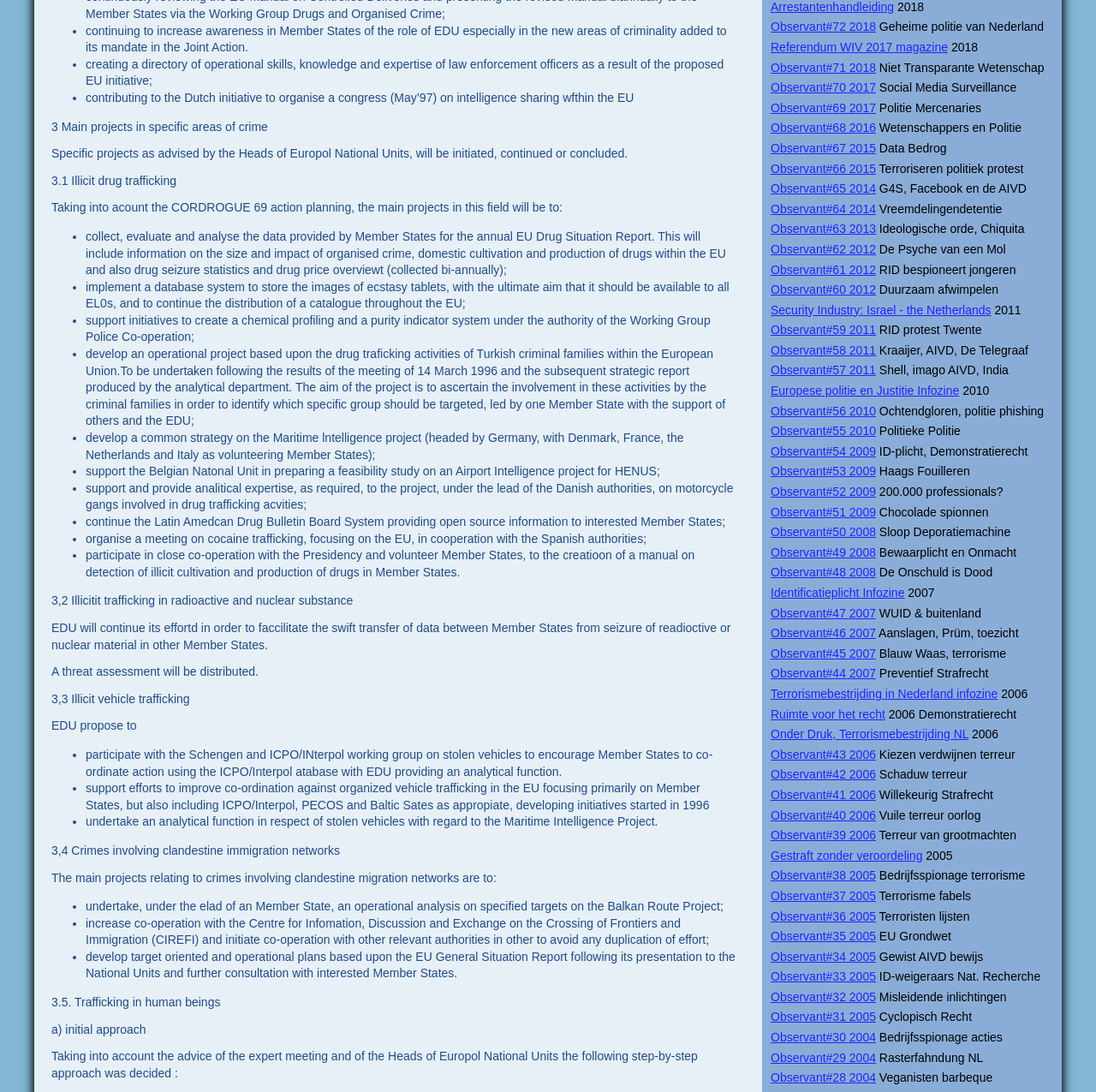Based on the element description: "Observant#55 2010", identify the bounding box coordinates for this UI element. The coordinates must be four float numbers between 0 and 1, listed as [left, top, right, bottom].

[0.703, 0.388, 0.799, 0.401]